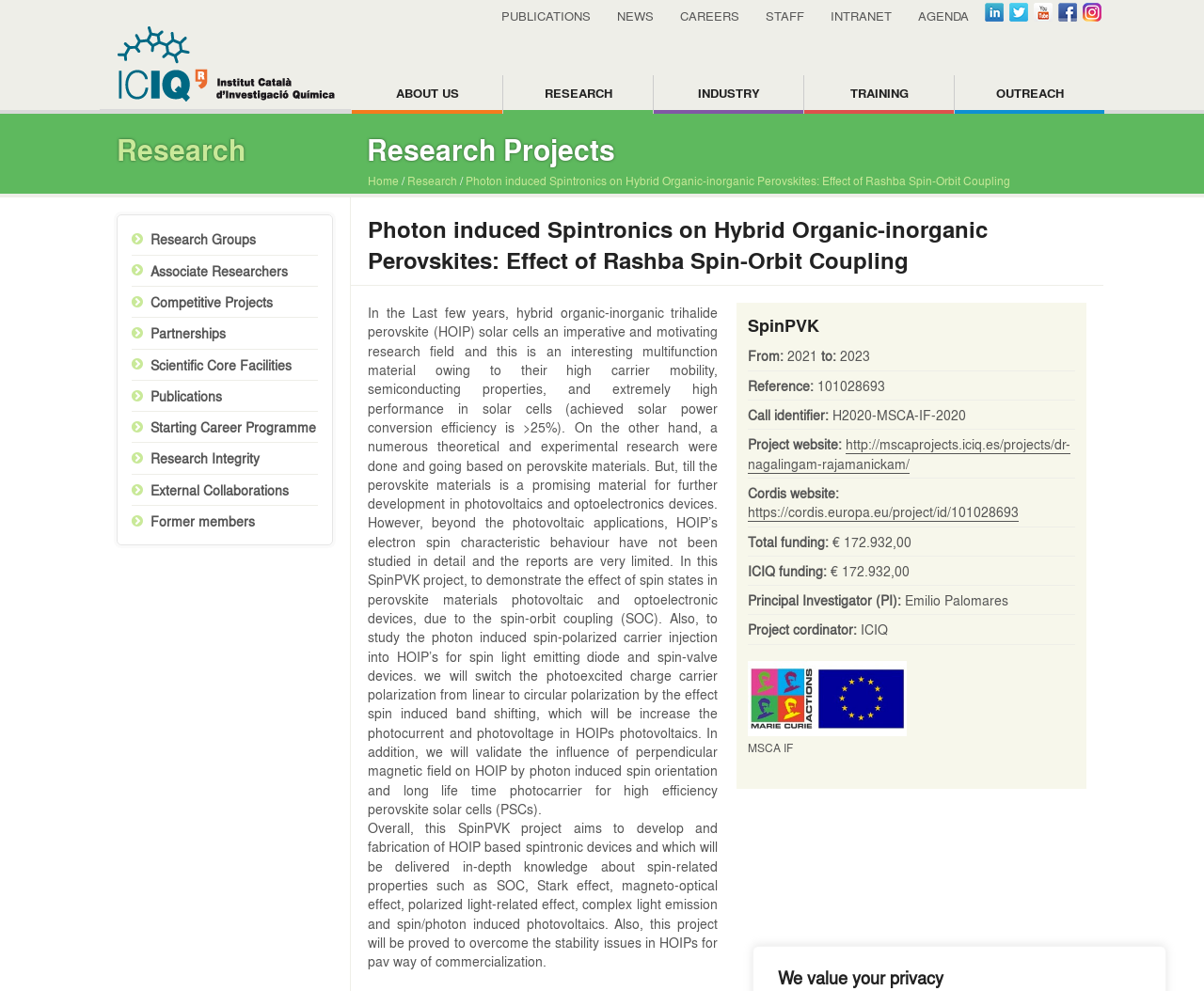What is the name of the research institute? Analyze the screenshot and reply with just one word or a short phrase.

ICIQ